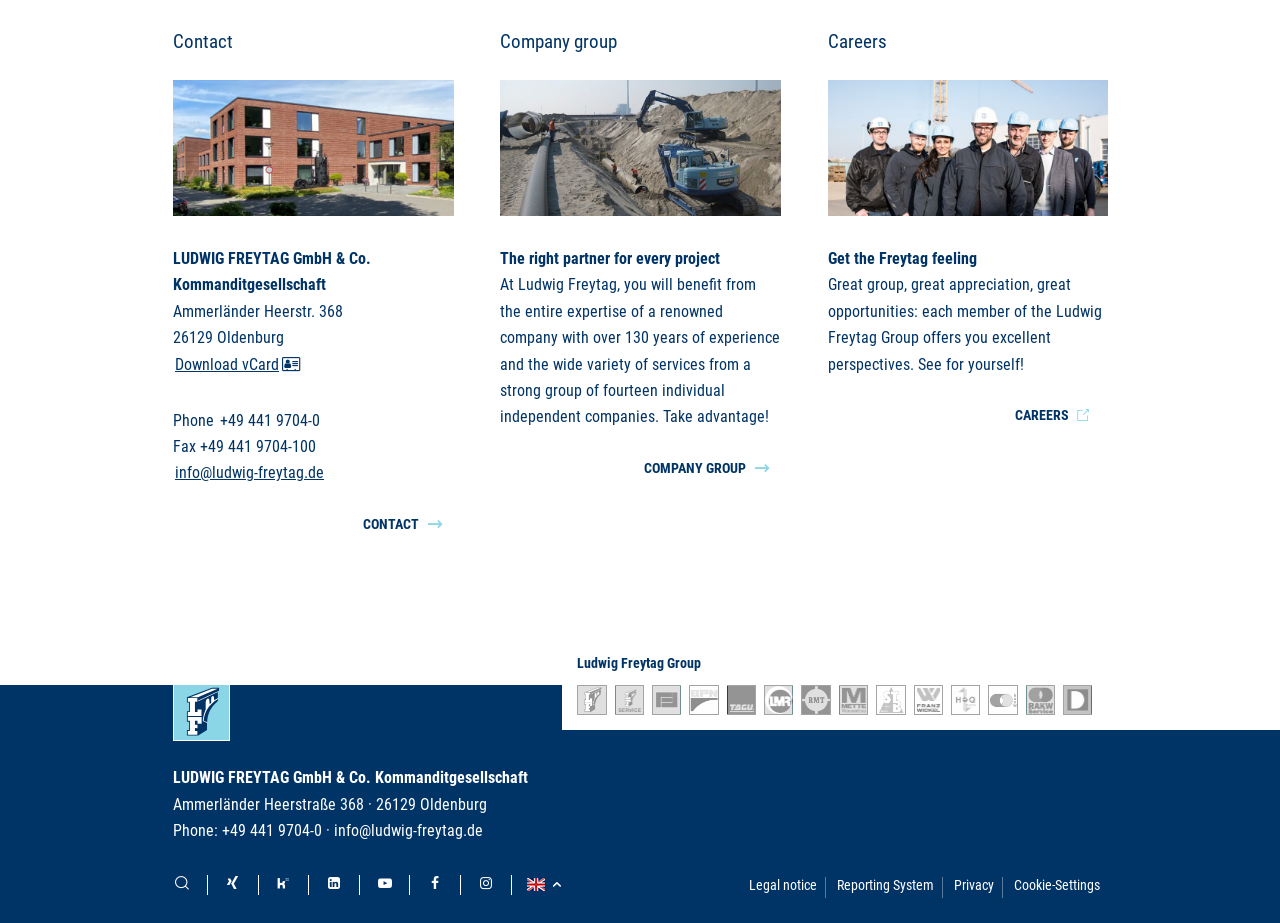Point out the bounding box coordinates of the section to click in order to follow this instruction: "Send email to info@ludwig-freytag.de".

[0.135, 0.498, 0.254, 0.527]